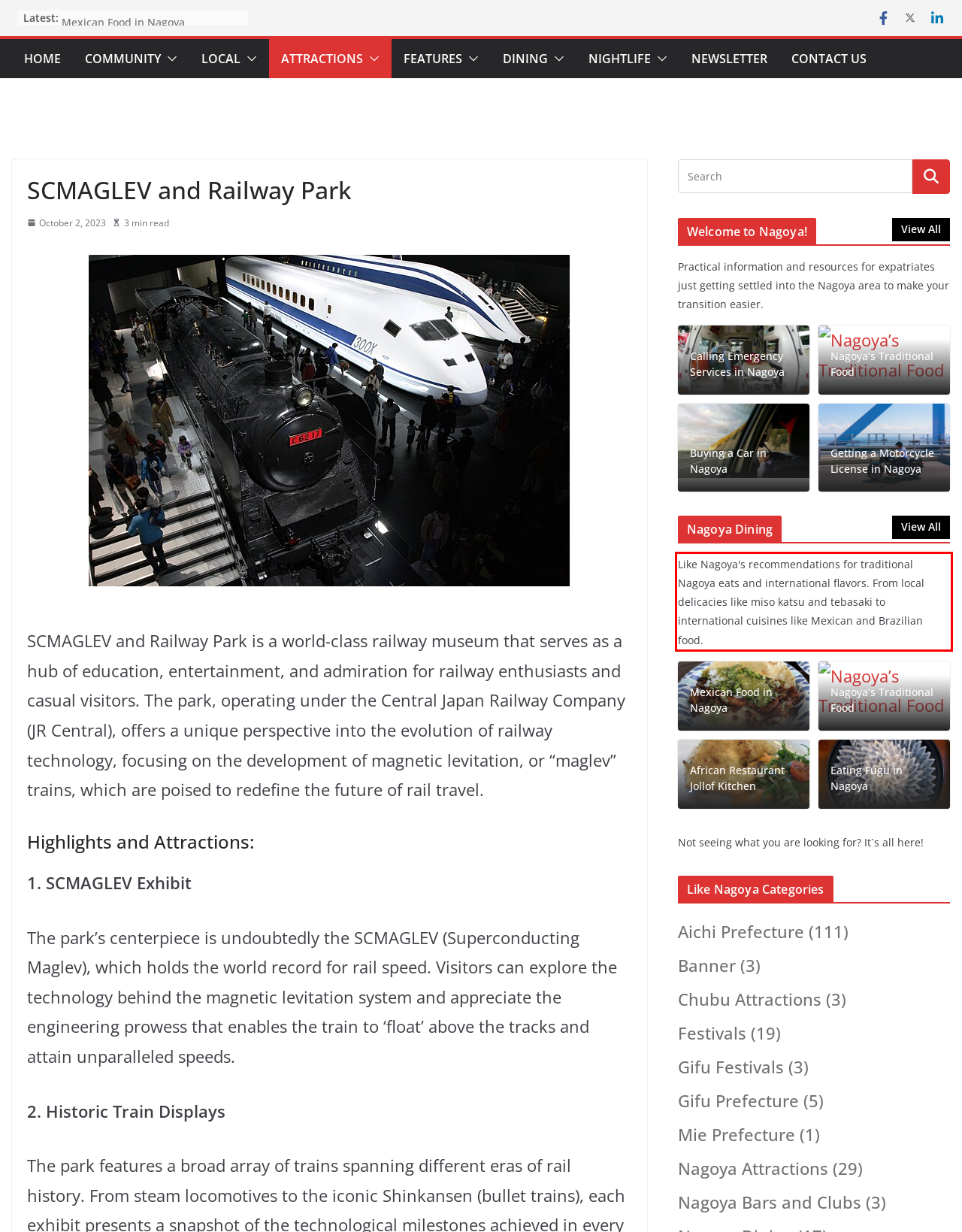From the provided screenshot, extract the text content that is enclosed within the red bounding box.

Like Nagoya's recommendations for traditional Nagoya eats and international flavors. From local delicacies like miso katsu and tebasaki to international cuisines like Mexican and Brazilian food.